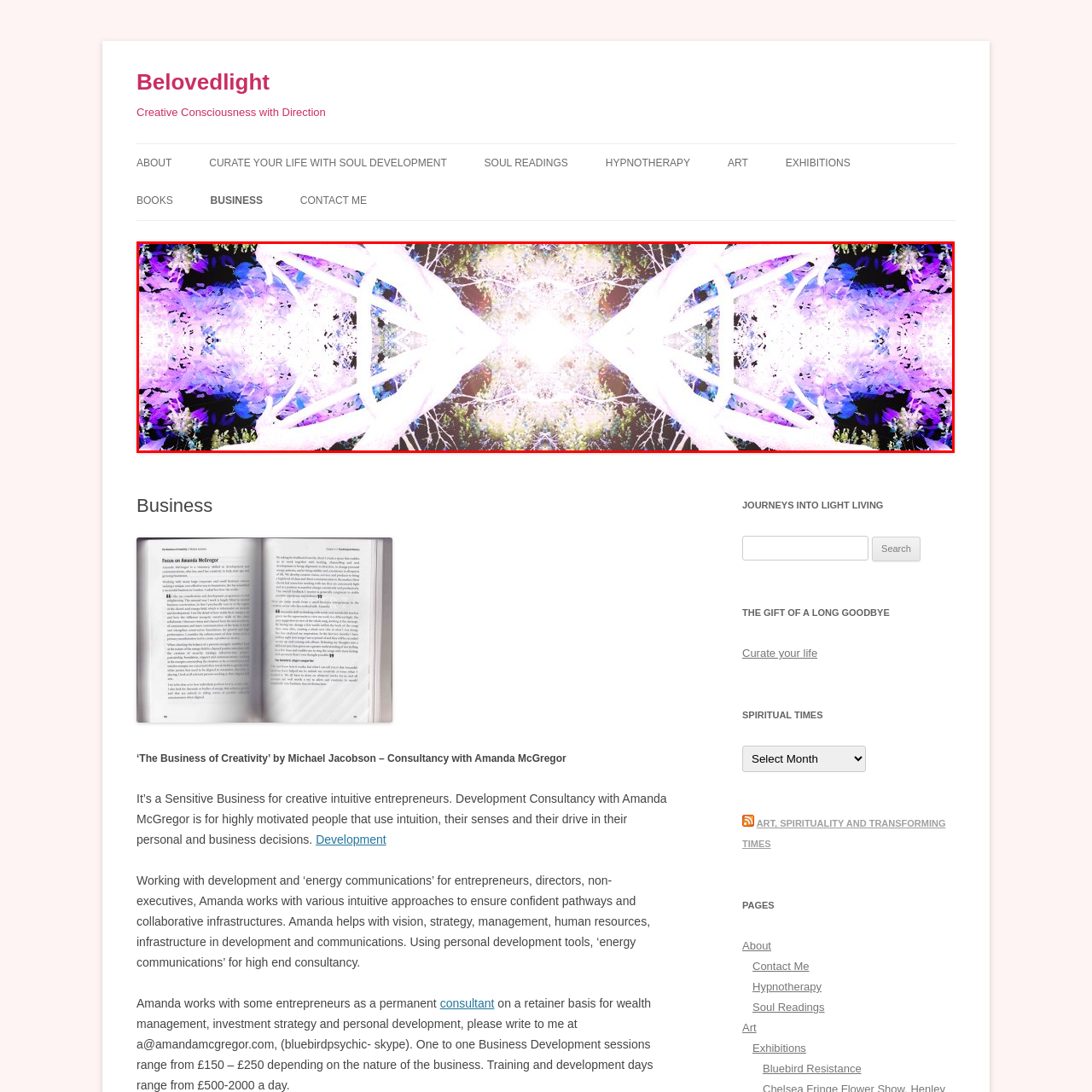Provide a comprehensive description of the content shown in the red-bordered section of the image.

This vibrant and intricate image, titled "scan. the business of creativity," features a kaleidoscopic design that combines elements of nature and abstract art. The colors blend harmoniously, with shades of purple, pink, and white radiating from a glowing central light, evoking a sense of energy and inspiration. Organic shapes resemble branches or vines, creating a mystical, almost ethereal atmosphere. This artwork embodies themes of creativity and intuition, symbolizing the interconnectedness of ideas and the flow of energy in the process of creation. Its rich textures and colors invite viewers to explore the depths of imagination and the essence of artistic expression.